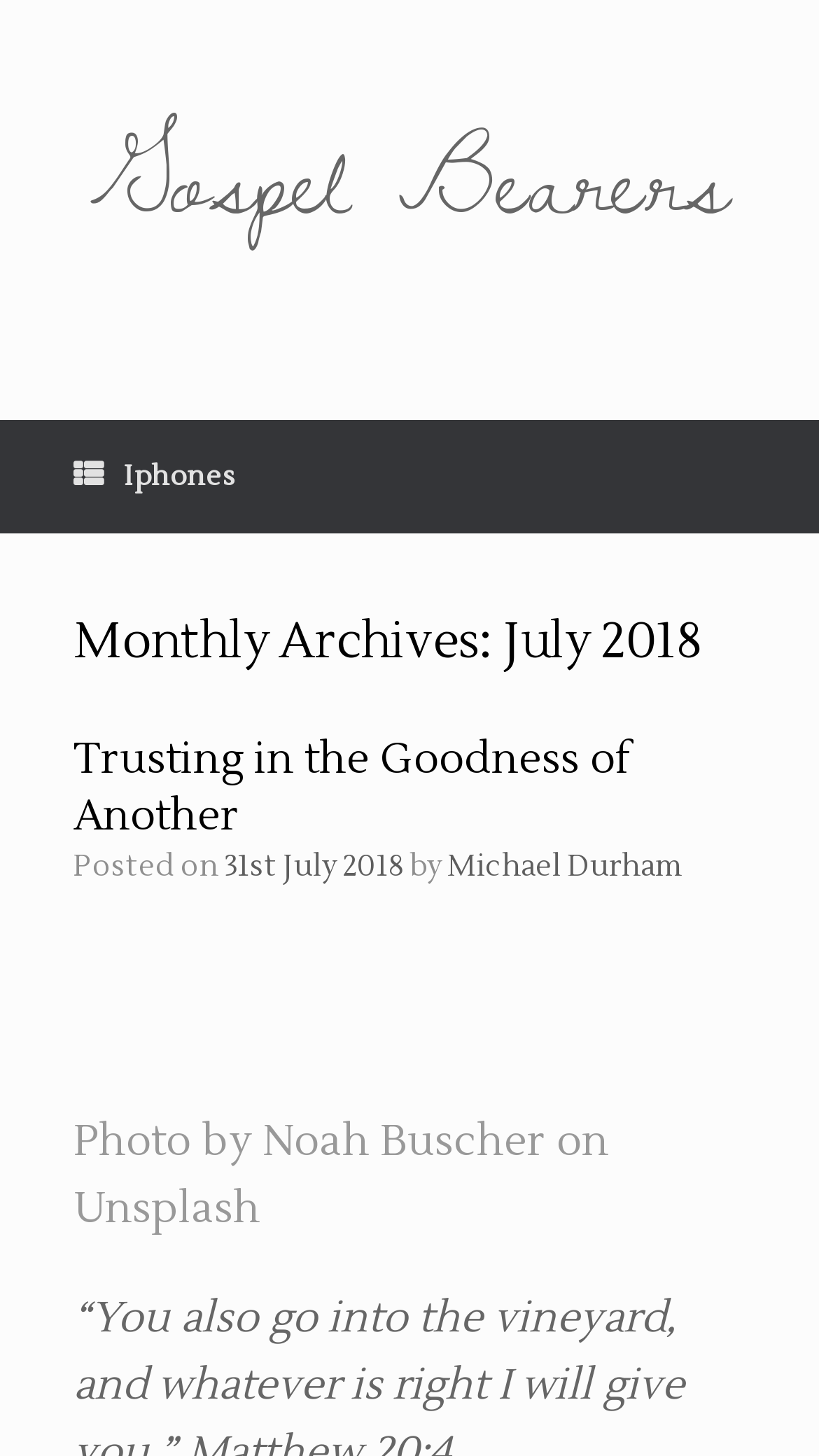When was the latest article posted?
Using the image, provide a concise answer in one word or a short phrase.

31st July 2018